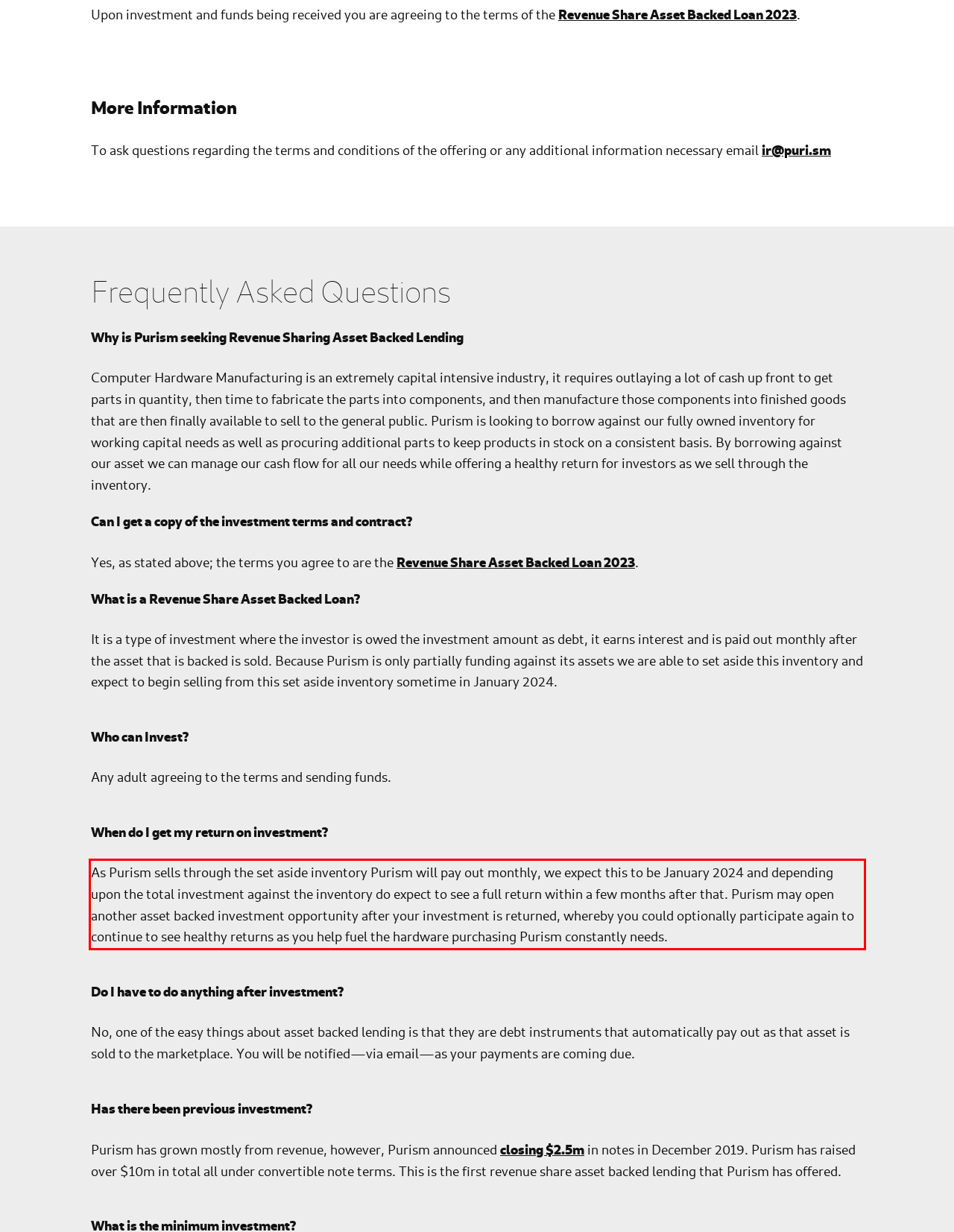Identify and extract the text within the red rectangle in the screenshot of the webpage.

As Purism sells through the set aside inventory Purism will pay out monthly, we expect this to be January 2024 and depending upon the total investment against the inventory do expect to see a full return within a few months after that. Purism may open another asset backed investment opportunity after your investment is returned, whereby you could optionally participate again to continue to see healthy returns as you help fuel the hardware purchasing Purism constantly needs.